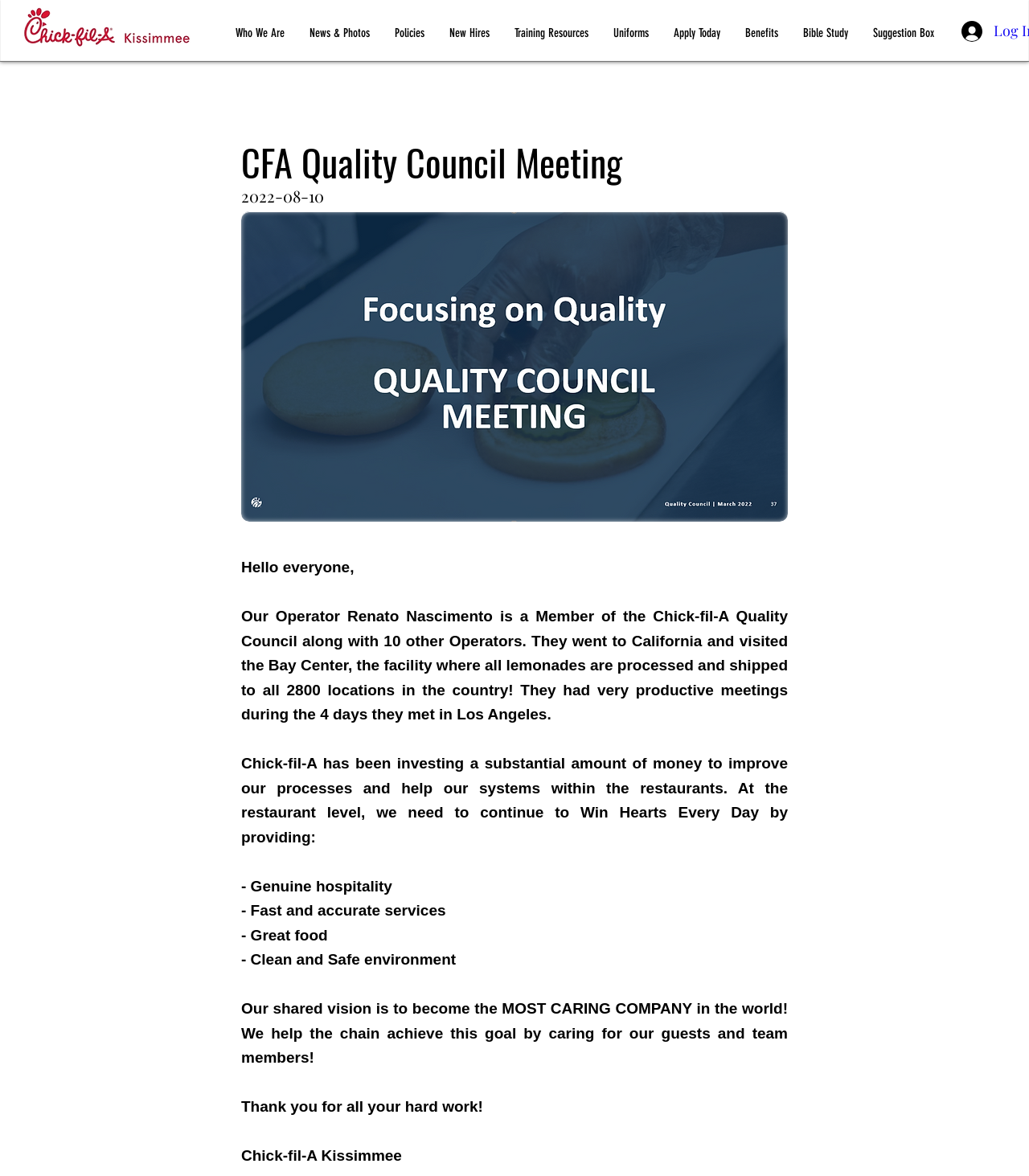From the element description: "Log In", extract the bounding box coordinates of the UI element. The coordinates should be expressed as four float numbers between 0 and 1, in the order [left, top, right, bottom].

[0.923, 0.011, 0.988, 0.041]